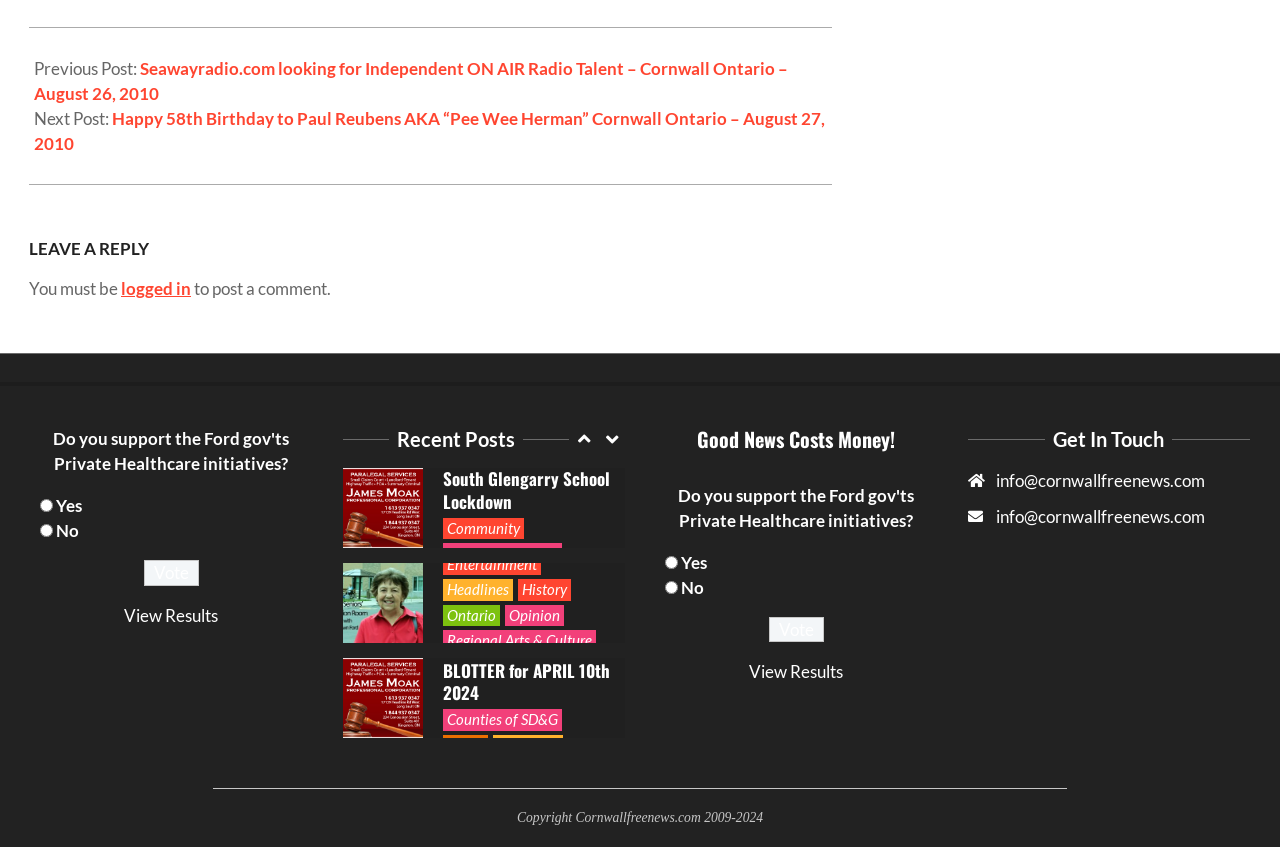Determine the bounding box coordinates of the section I need to click to execute the following instruction: "Click on the 'Vote' button". Provide the coordinates as four float numbers between 0 and 1, i.e., [left, top, right, bottom].

[0.112, 0.661, 0.155, 0.691]